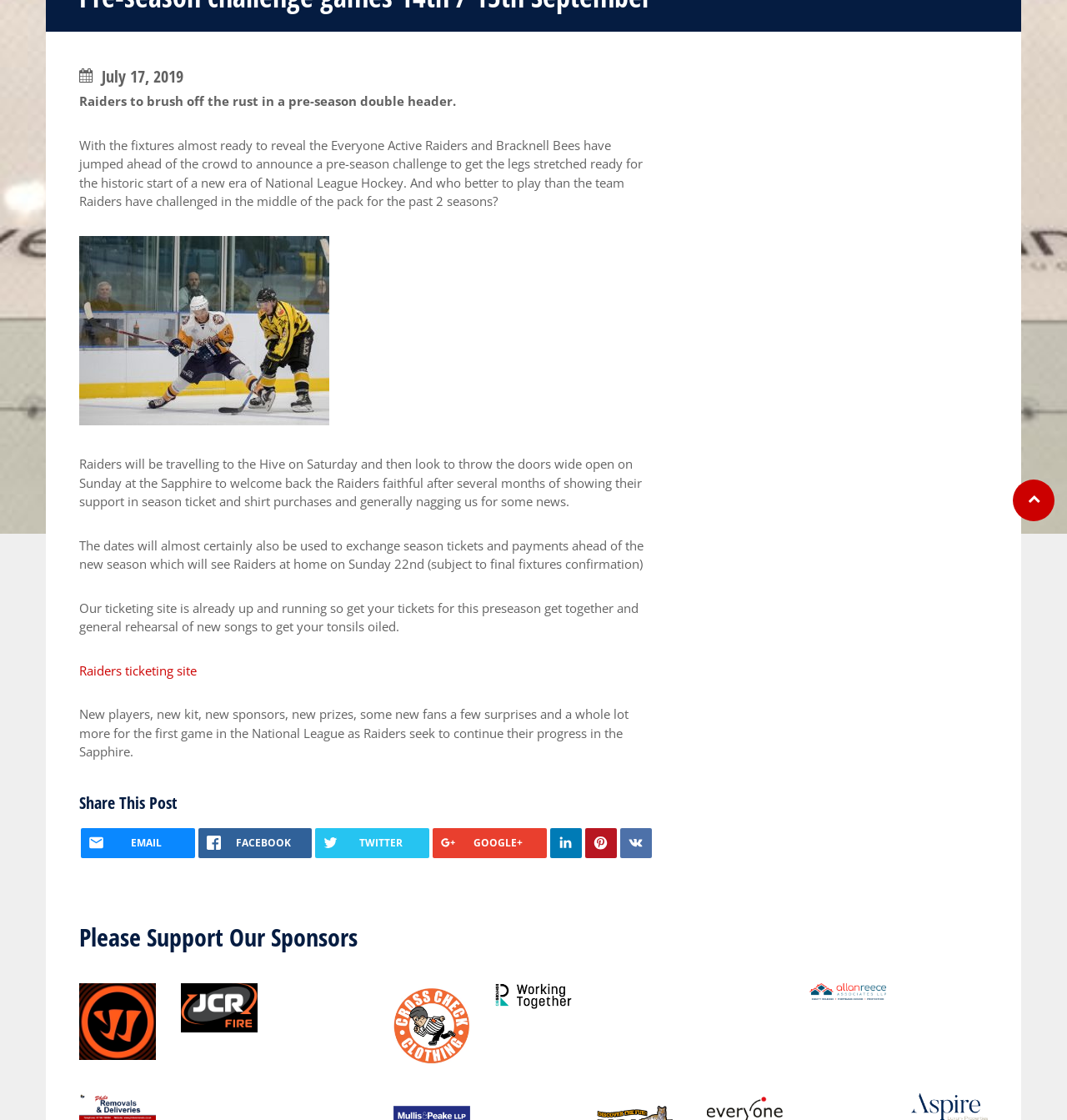Using the webpage screenshot, find the UI element described by alt="https://www.pwpark.com/?gclid=EAIaIQobChMI-uSflva8-QIVW-rtCh116gdoEAAYASAAEgJtgvD_BwE". Provide the bounding box coordinates in the format (top-left x, top-left y, bottom-right x, bottom-right y), ensuring all values are floating point numbers between 0 and 1.

[0.265, 0.931, 0.337, 0.946]